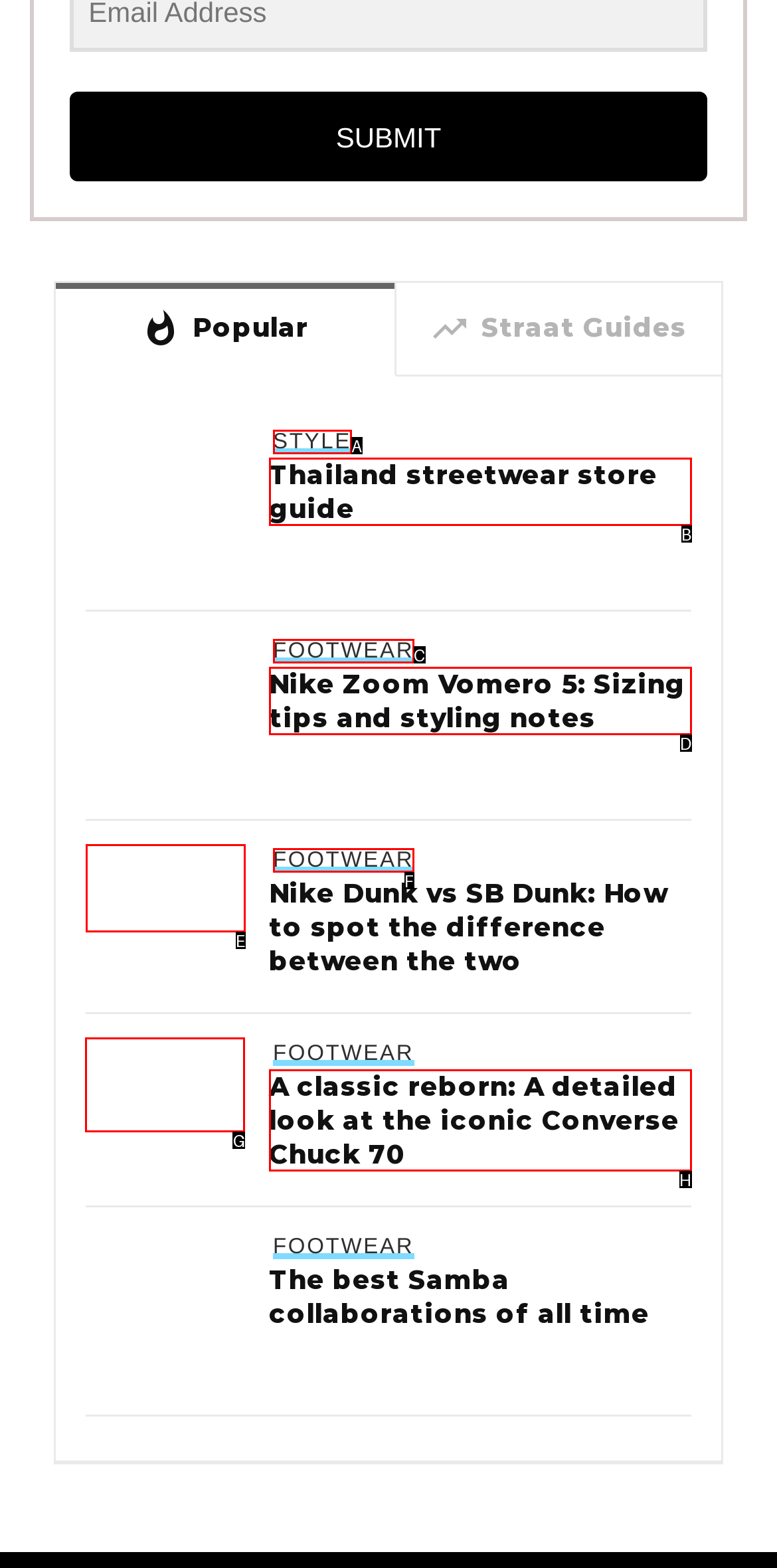Choose the correct UI element to click for this task: Learn about 'converse chuck 70' Answer using the letter from the given choices.

G